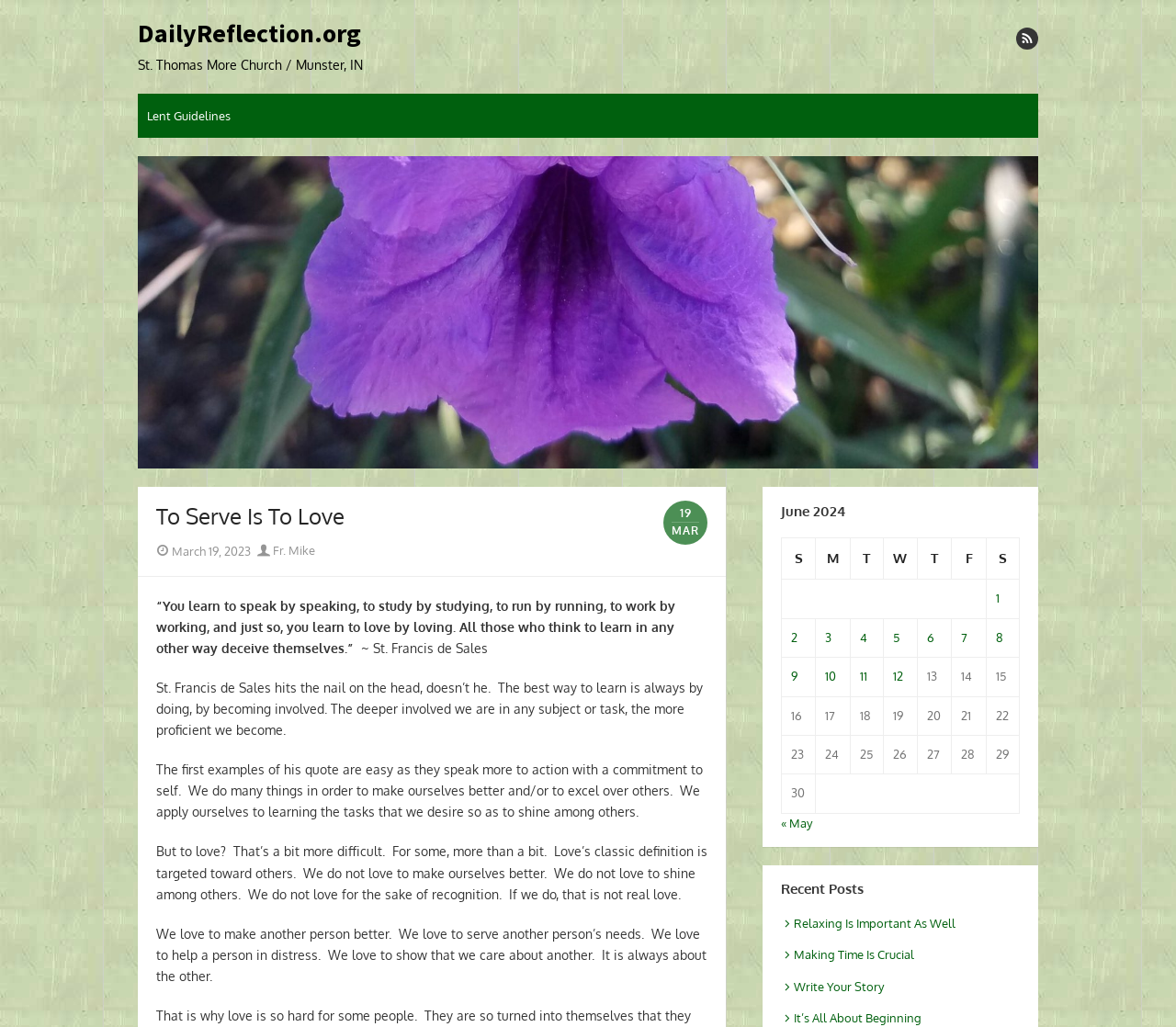What is the theme of the reflection?
Give a detailed and exhaustive answer to the question.

The webpage discusses the idea that 'you learn to love by loving' and explains that love is about serving others, indicating that the theme of the reflection is love and serving others.